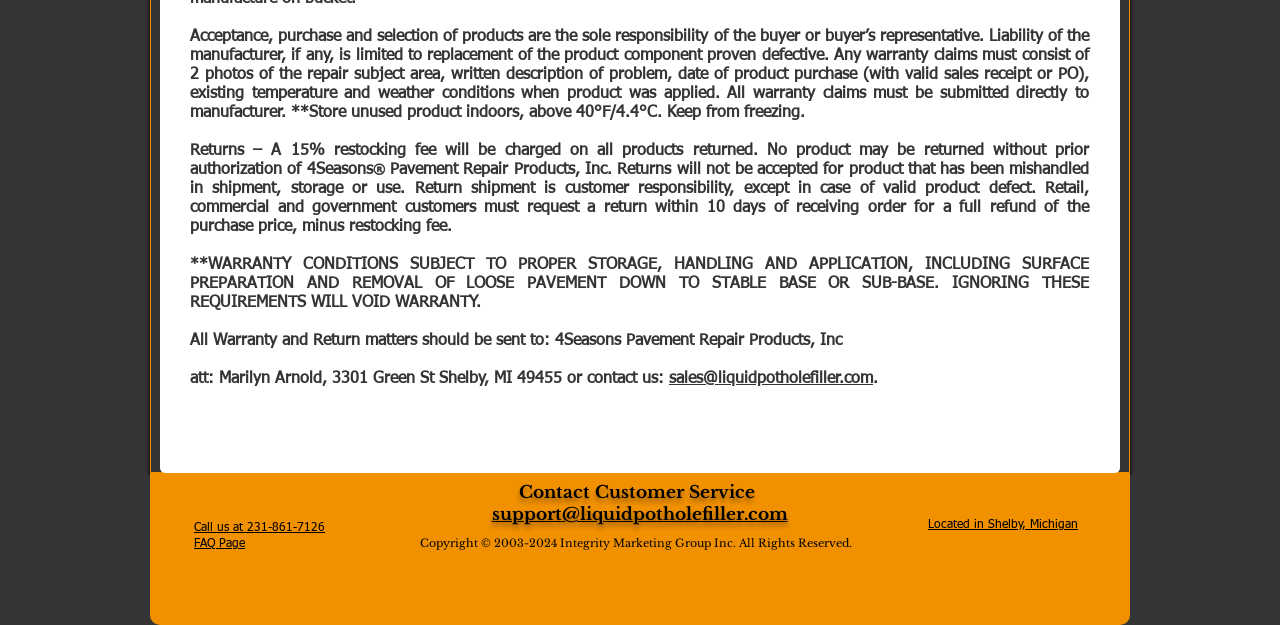What is the contact email for customer service?
Using the image as a reference, answer with just one word or a short phrase.

support@liquidpotholefiller.com